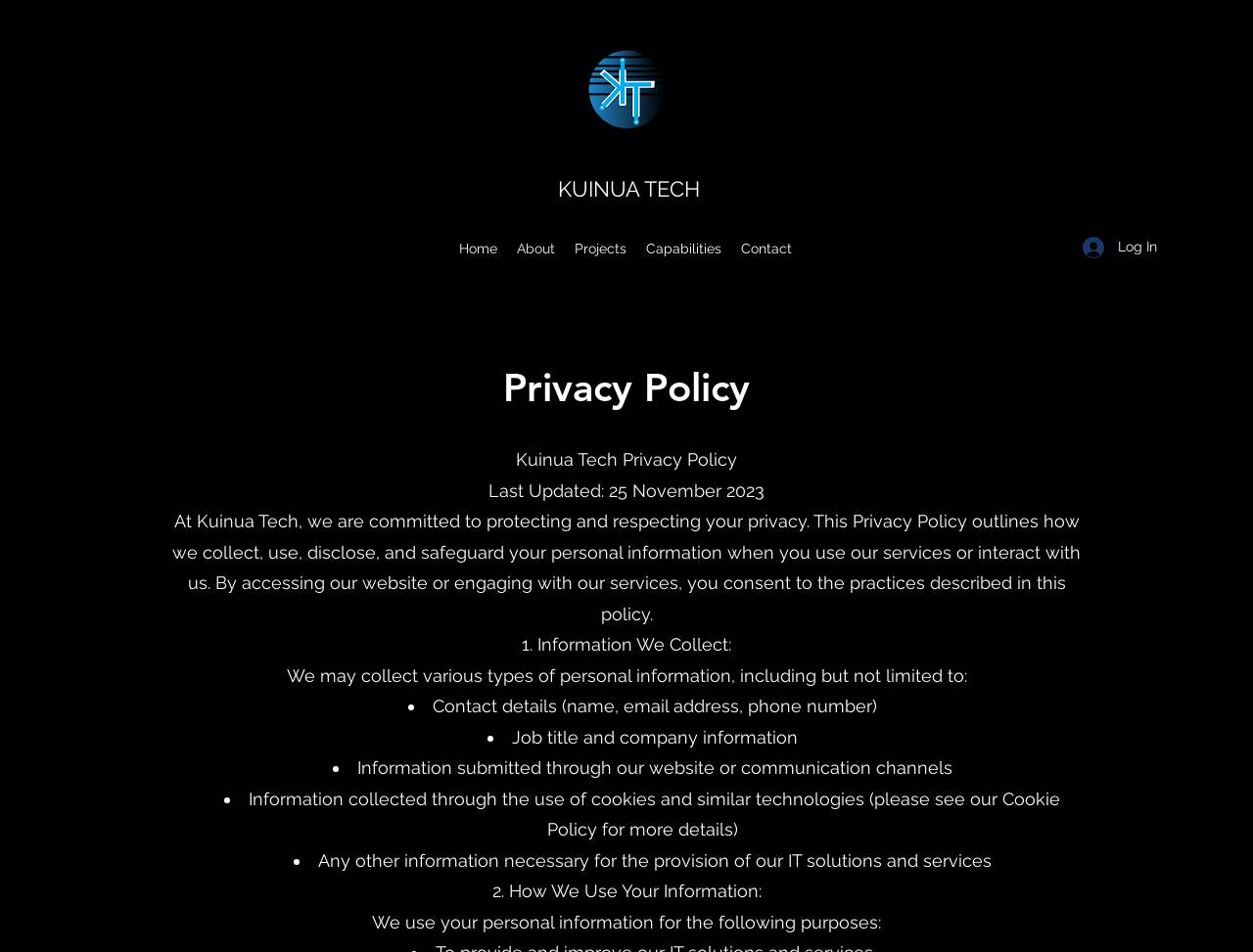Please provide the bounding box coordinates for the UI element as described: "KUINUA TECH". The coordinates must be four floats between 0 and 1, represented as [left, top, right, bottom].

[0.445, 0.185, 0.558, 0.212]